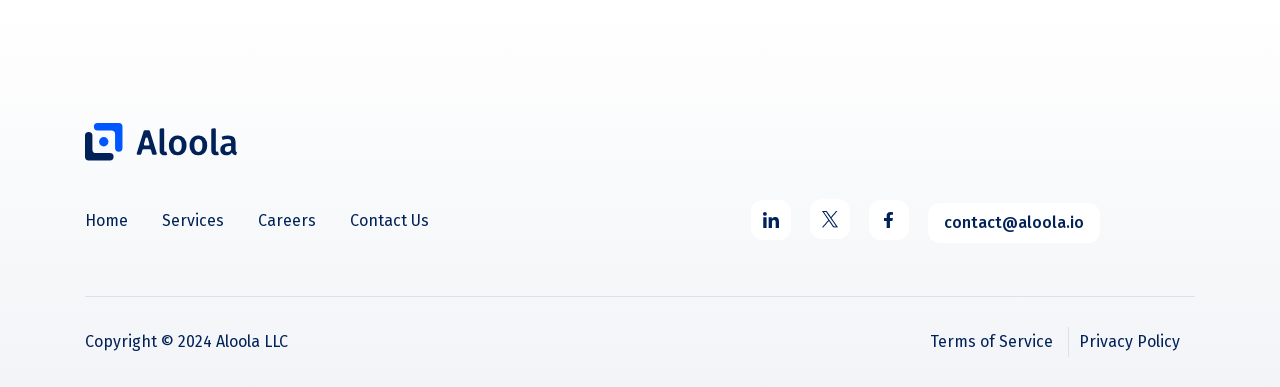Please identify the coordinates of the bounding box for the clickable region that will accomplish this instruction: "Click on Home".

[0.066, 0.533, 0.1, 0.611]